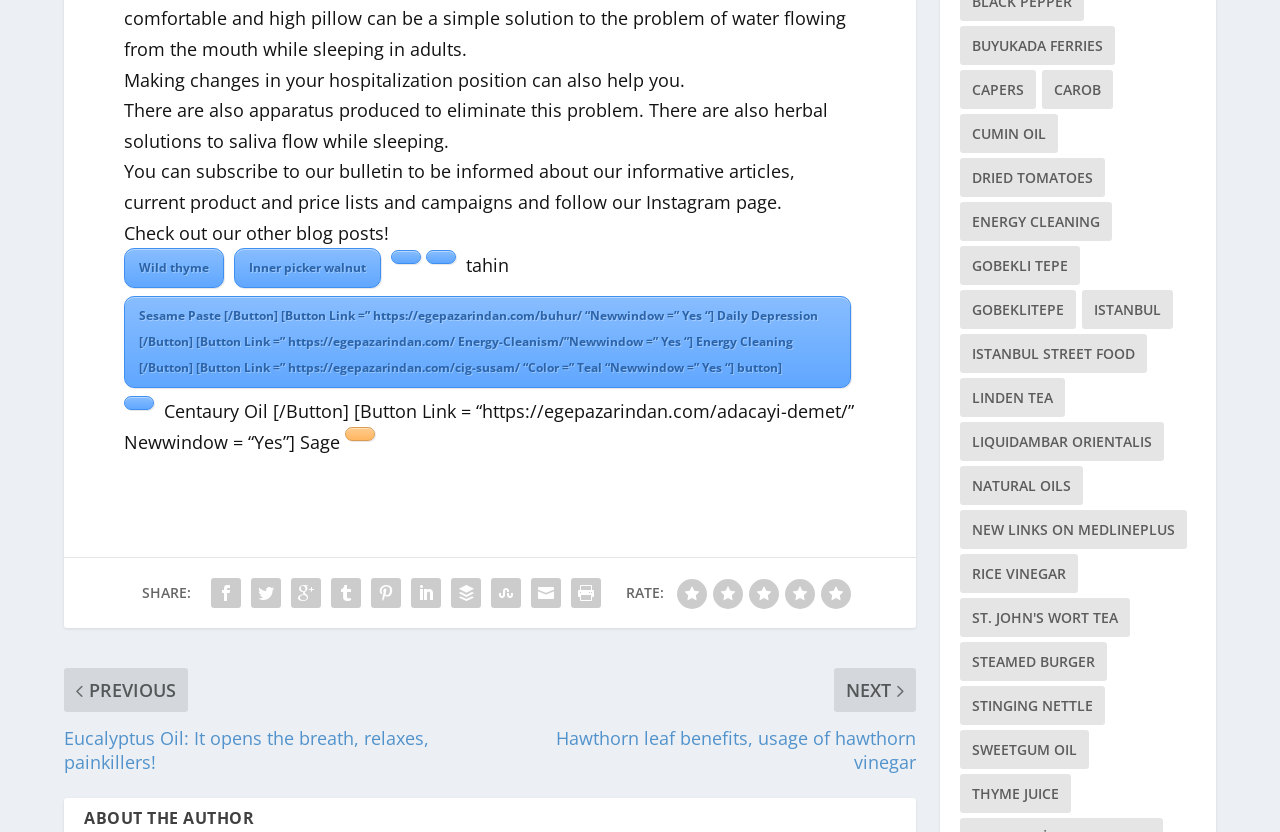Calculate the bounding box coordinates of the UI element given the description: "gobekli tepe".

[0.75, 0.292, 0.844, 0.339]